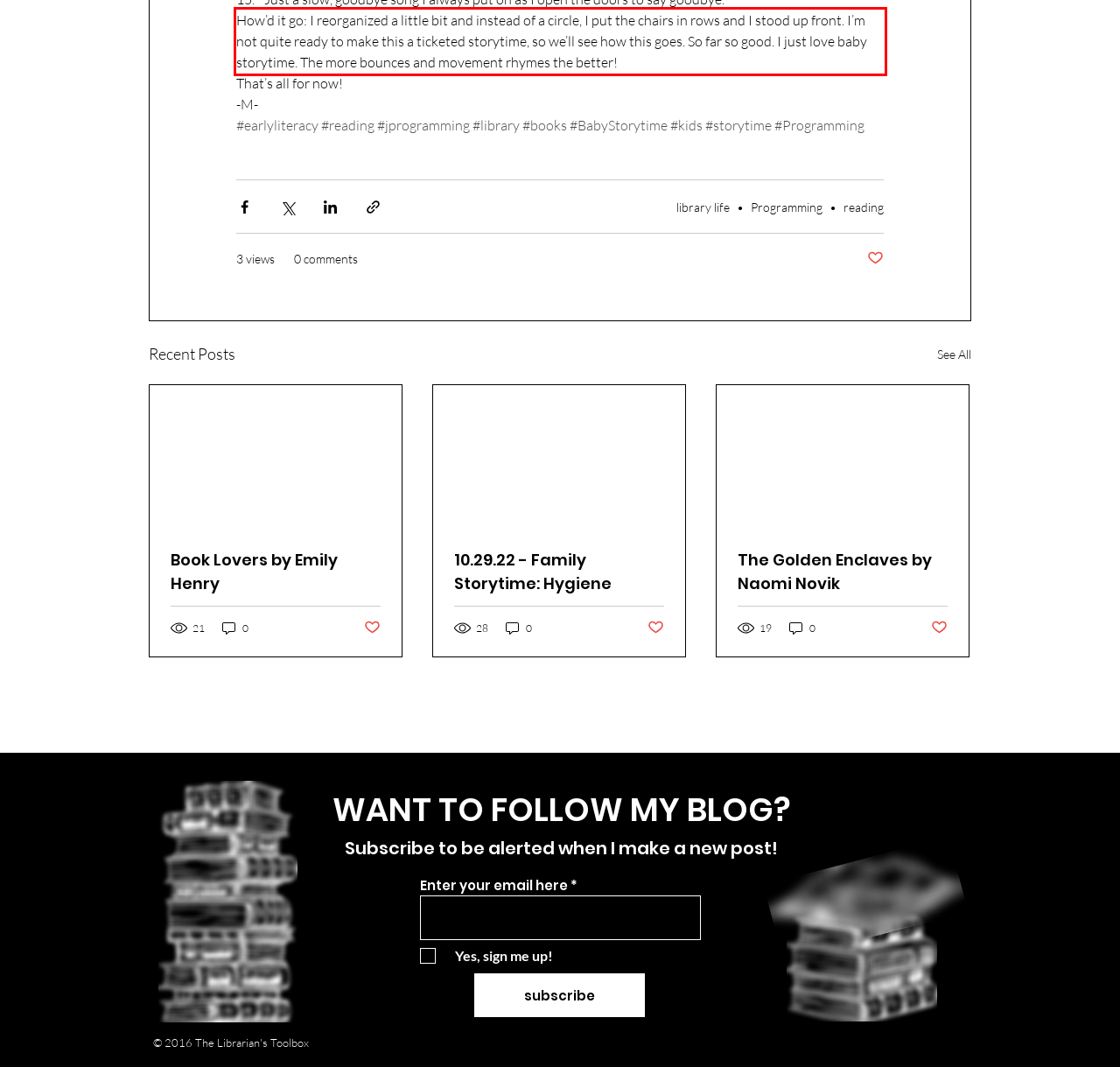Please examine the webpage screenshot containing a red bounding box and use OCR to recognize and output the text inside the red bounding box.

How’d it go: I reorganized a little bit and instead of a circle, I put the chairs in rows and I stood up front. I’m not quite ready to make this a ticketed storytime, so we’ll see how this goes. So far so good. I just love baby storytime. The more bounces and movement rhymes the better!